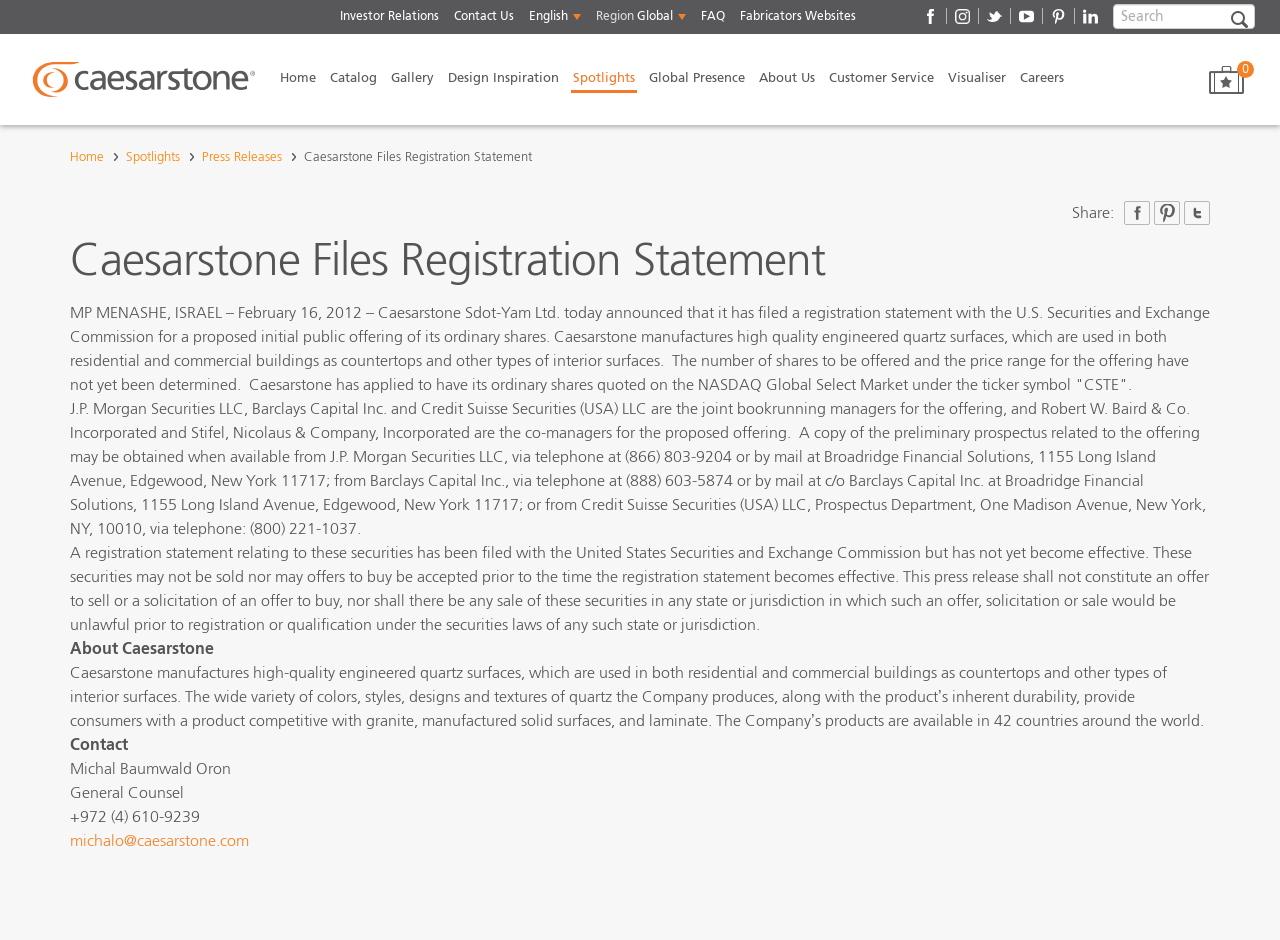Please find the bounding box for the UI component described as follows: "Investor Relations".

[0.266, 0.0, 0.343, 0.036]